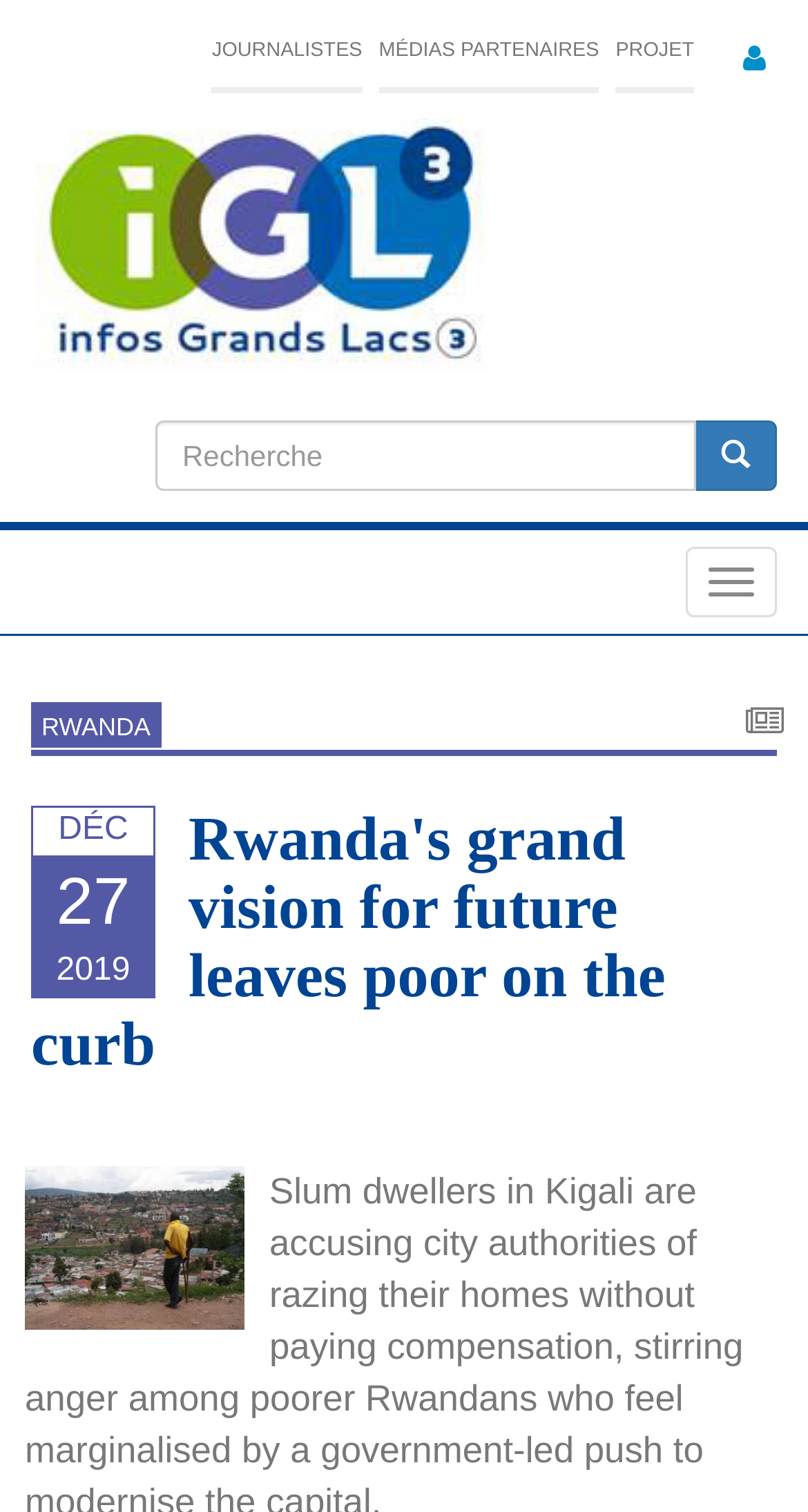Pinpoint the bounding box coordinates of the clickable element needed to complete the instruction: "Toggle navigation". The coordinates should be provided as four float numbers between 0 and 1: [left, top, right, bottom].

[0.849, 0.361, 0.962, 0.408]